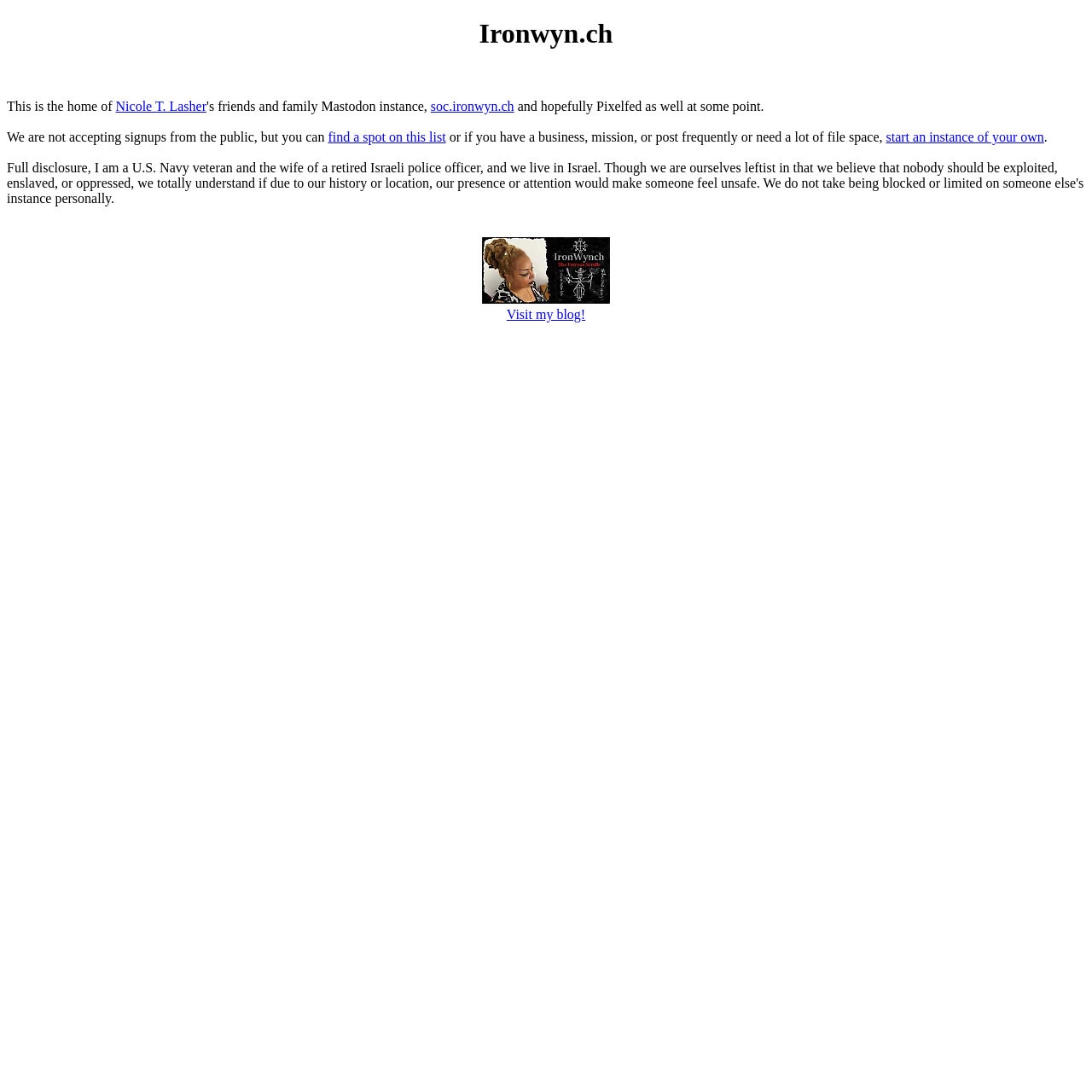Is the website open for public signups?
Using the image provided, answer with just one word or phrase.

No